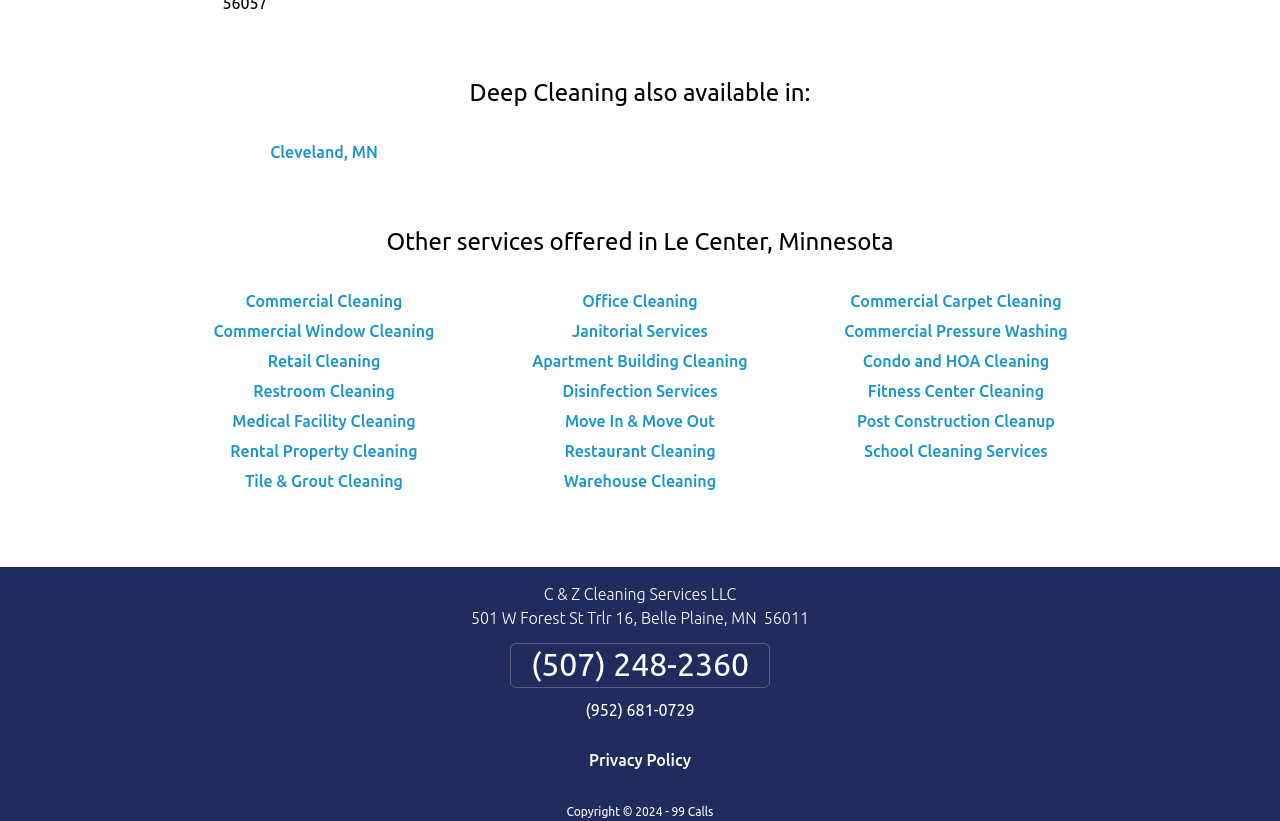Find the bounding box coordinates of the clickable region needed to perform the following instruction: "Check out Office Cleaning". The coordinates should be provided as four float numbers between 0 and 1, i.e., [left, top, right, bottom].

[0.455, 0.355, 0.545, 0.377]